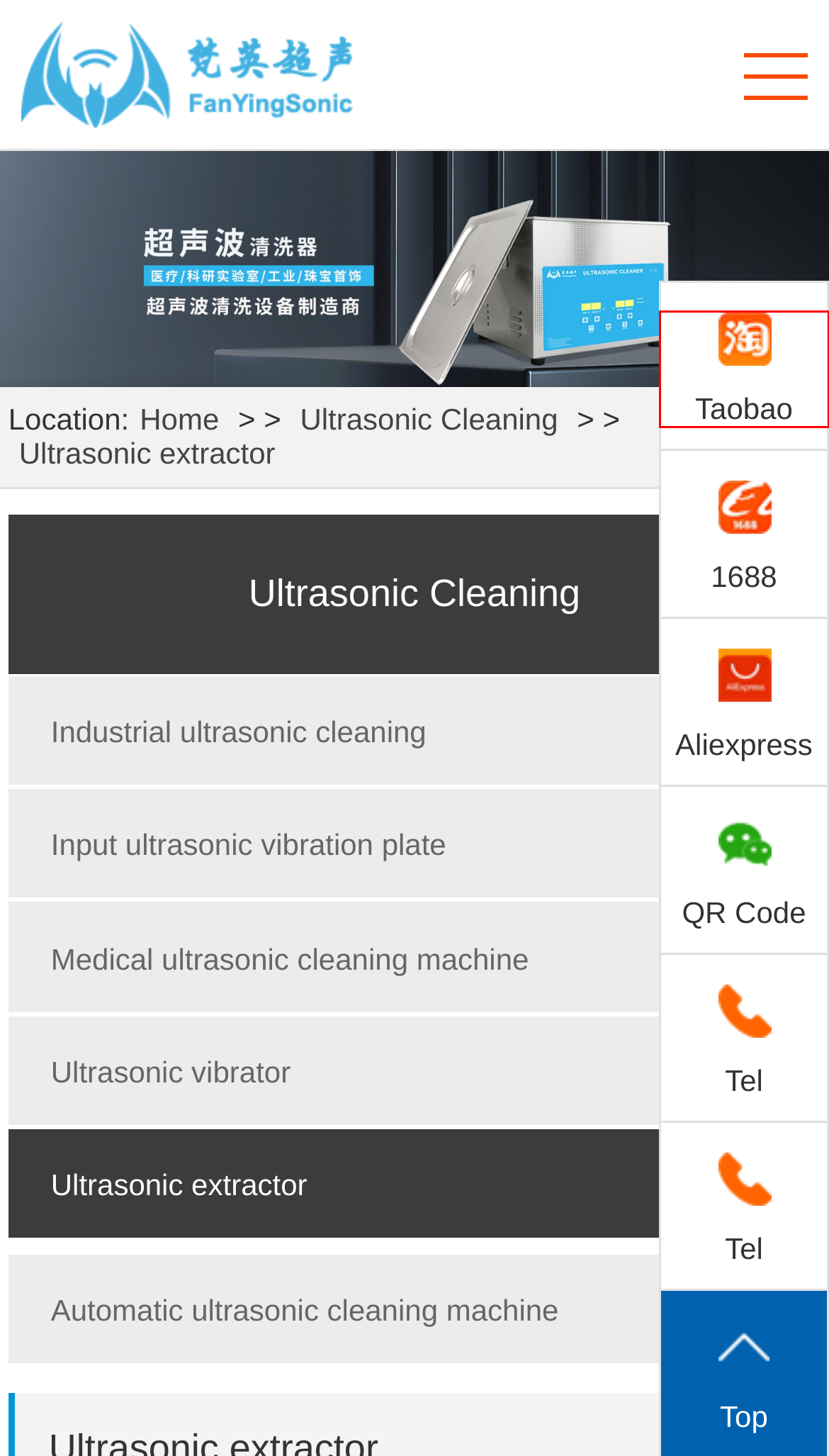You have a screenshot of a webpage with a red bounding box around an element. Identify the webpage description that best fits the new page that appears after clicking the selected element in the red bounding box. Here are the candidates:
A. 超声波振动棒-梵英超声
B. 超声波萃取仪器_种类齐全_梵英超声
C. 医用超声波清洗机--医用超声波清洗机,就选梵英超声，专业厂家值得信赖
D. Input ultrasonic vibration plate
E. Company Profile-Shenzhen Fan Yingying Acoustic Technology Co., Ltd.
F. 梵英超声动态-超声波清洗机-「梵英超声」
G. 忑珜-笢刓庈鼐荎褪撮衄癹鼠侗-杬惘厙
H. 全自动超声波清洗机-半自动超声波清洗机-梵英超声

G